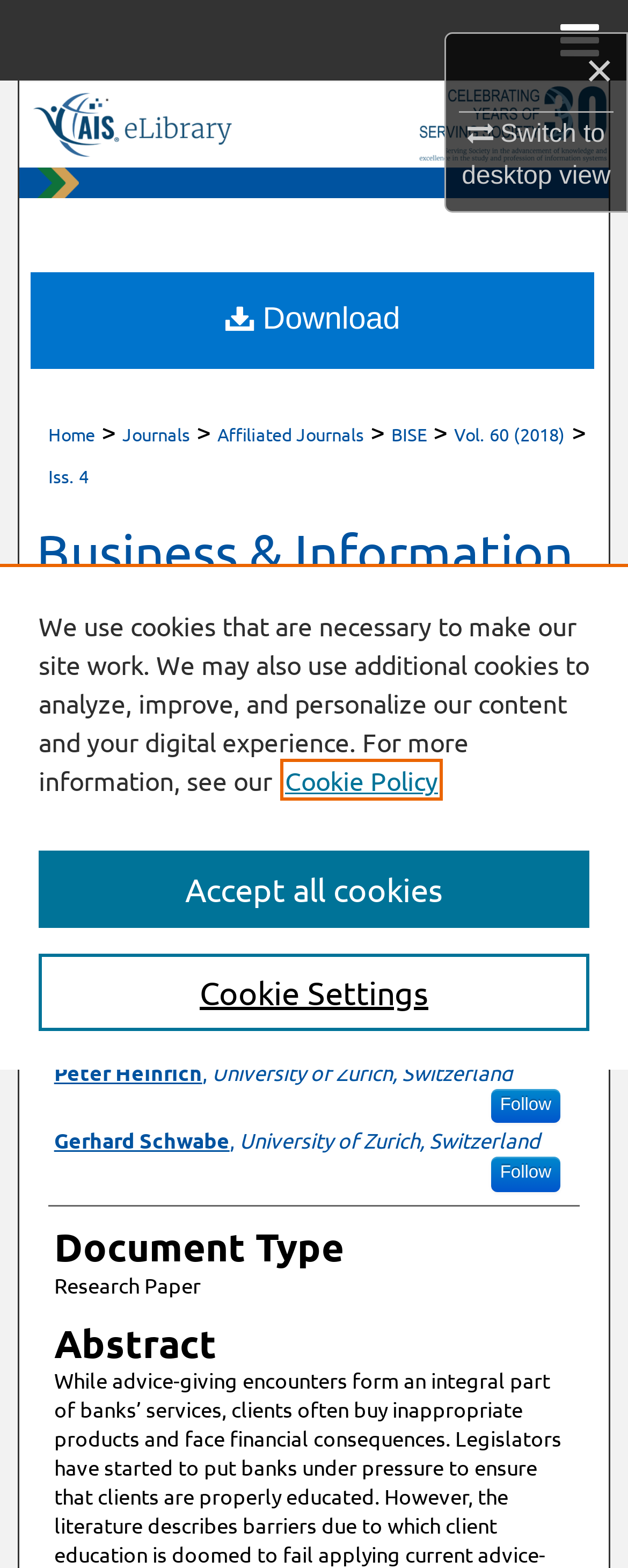What is the headline of the webpage?

Business & Information Systems Engineering